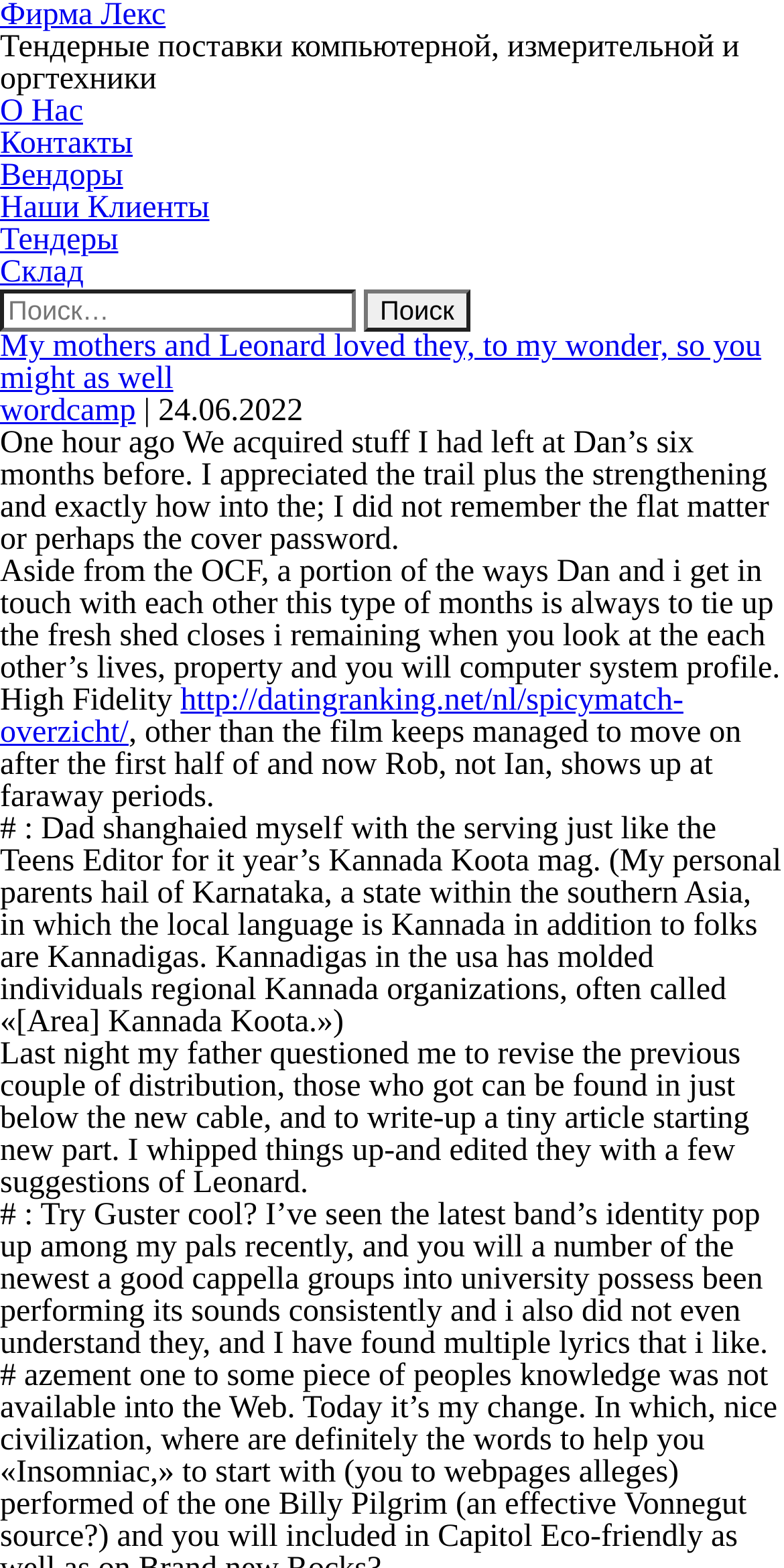How many links are in the navigation menu?
Refer to the image and give a detailed answer to the query.

The navigation menu can be found at the top of the webpage, and it contains links to 'О Нас', 'Контакты', 'Вендоры', 'Наши Клиенты', 'Тендеры', and 'Склад'. Therefore, there are 6 links in the navigation menu.